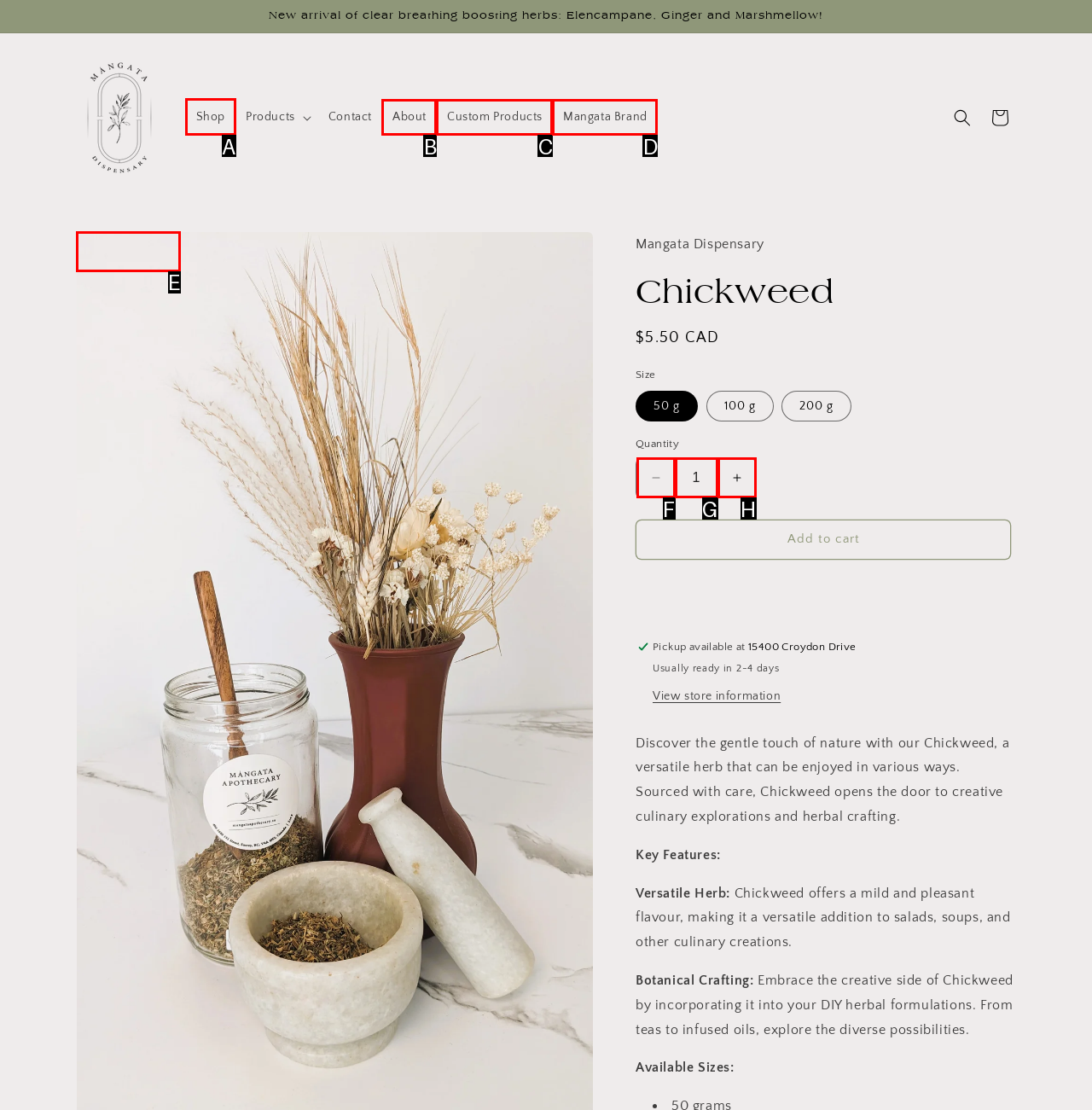Choose the HTML element that should be clicked to accomplish the task: Click the 'Shop' link. Answer with the letter of the chosen option.

A